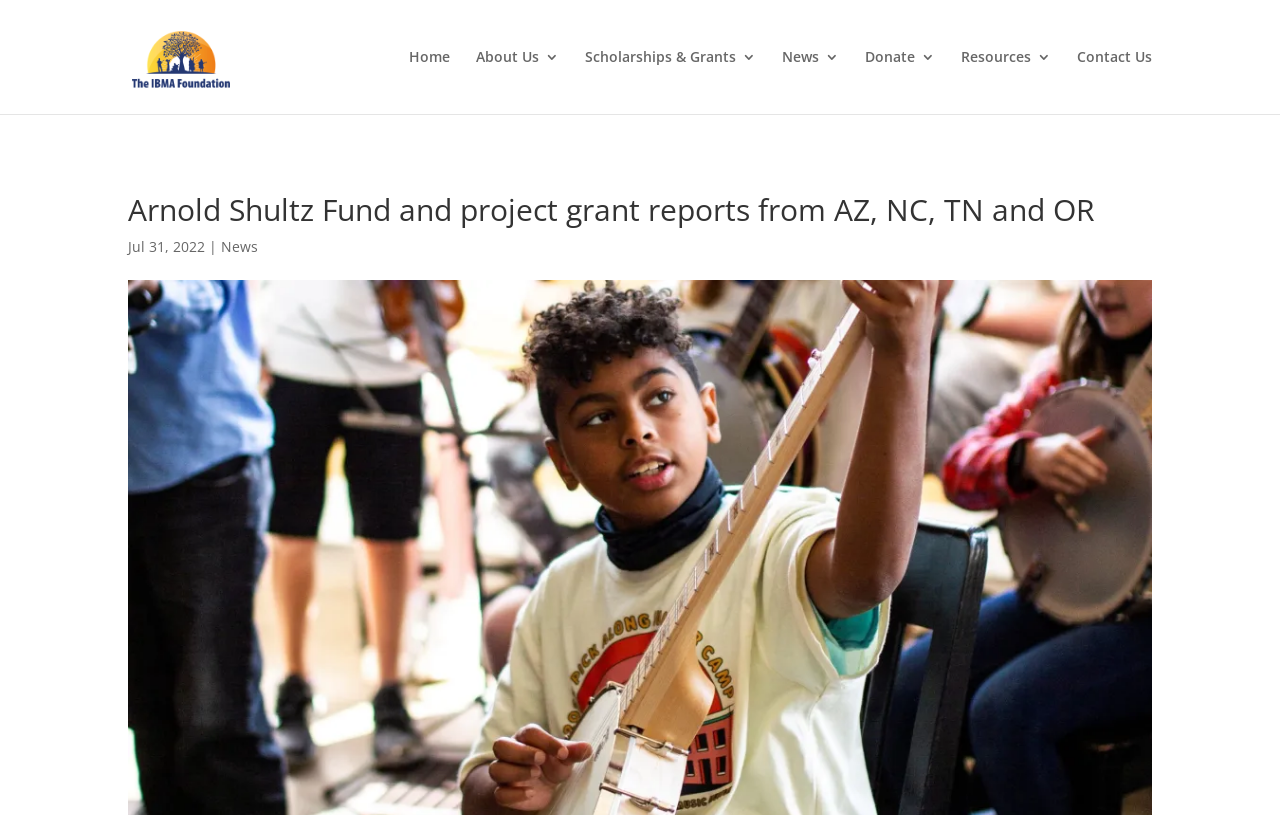How many columns are there in the top navigation bar?
Using the visual information, respond with a single word or phrase.

1